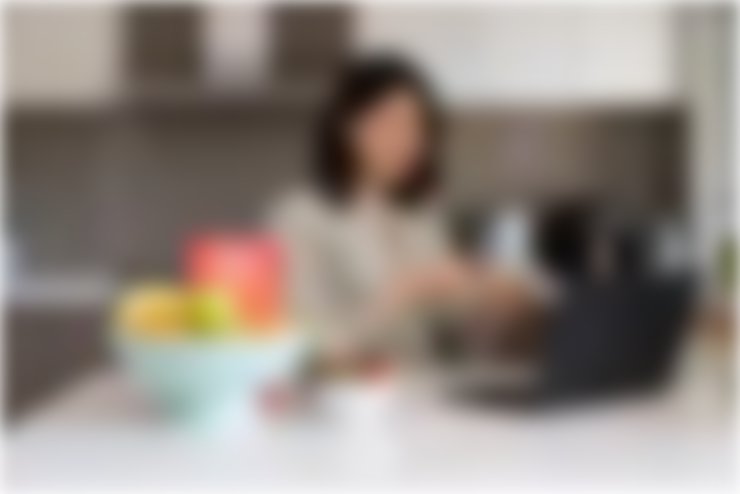What type of kitchen environment is depicted?
Examine the image and provide an in-depth answer to the question.

The background of the image features sleek cabinetry, which suggests a tidy and contemporary kitchen environment, emphasizing the importance of nutrition and health management.